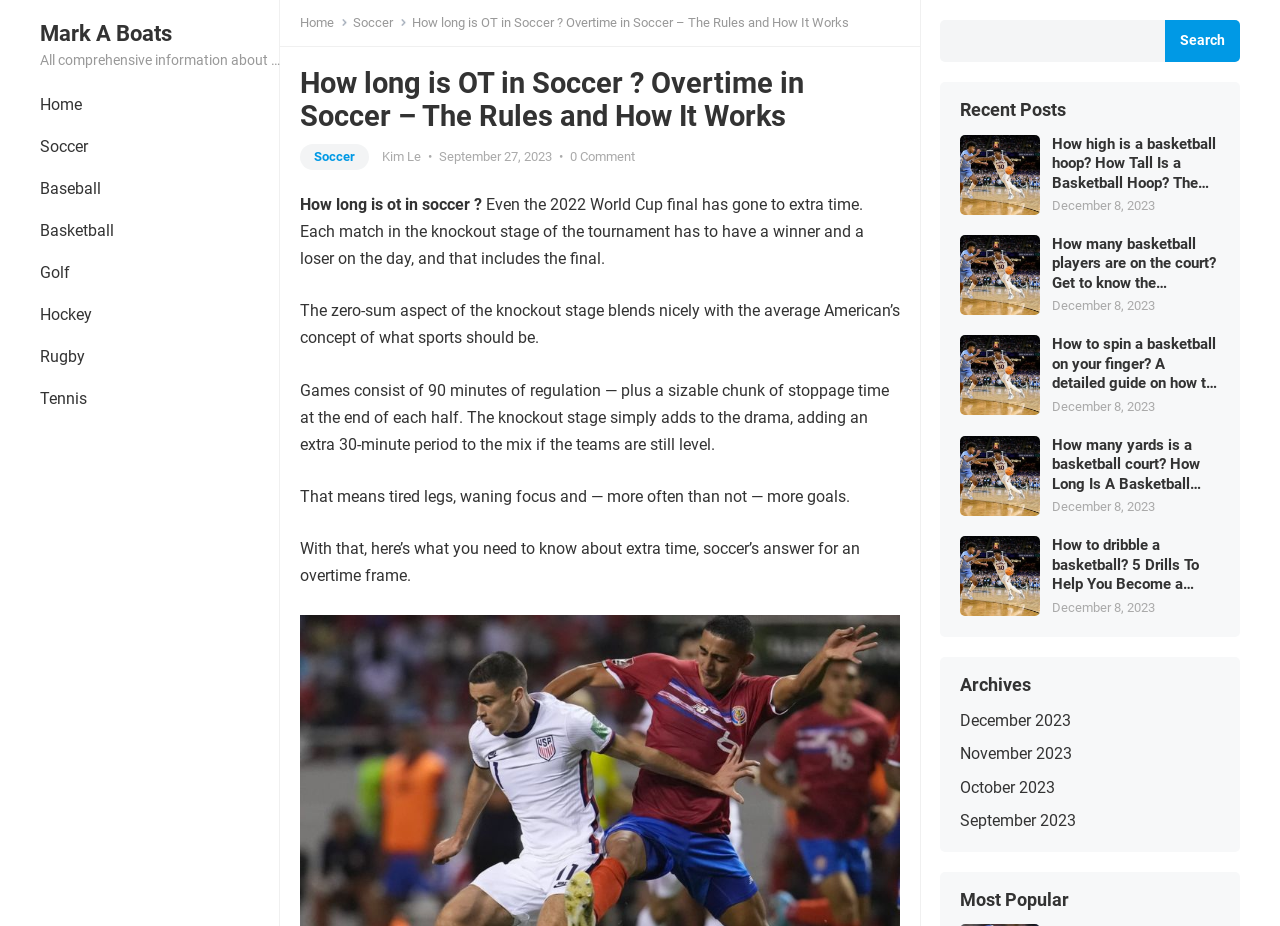Determine the bounding box coordinates of the section to be clicked to follow the instruction: "Learn about How long is OT in Soccer". The coordinates should be given as four float numbers between 0 and 1, formatted as [left, top, right, bottom].

[0.234, 0.072, 0.703, 0.144]